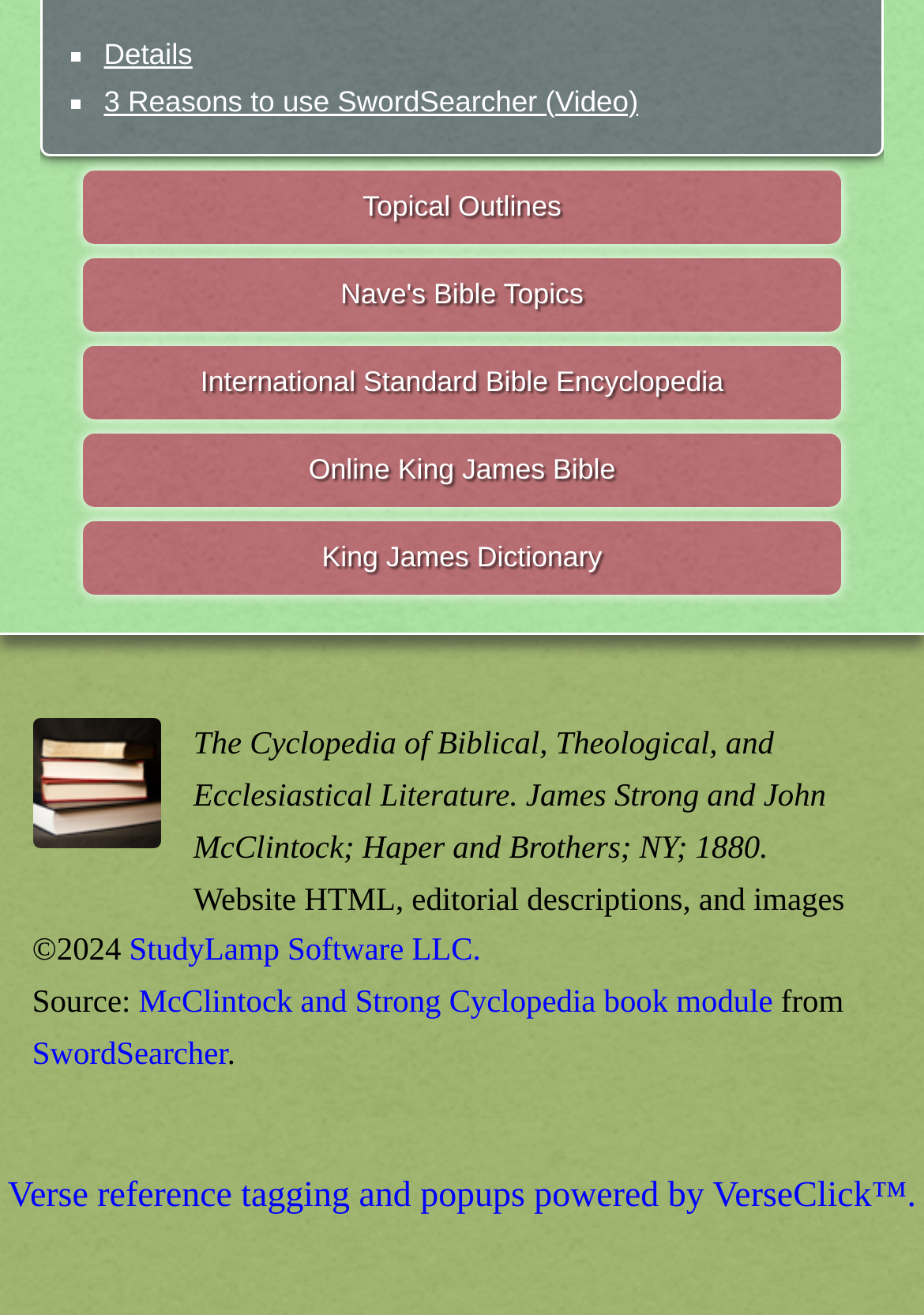Kindly determine the bounding box coordinates for the area that needs to be clicked to execute this instruction: "Explore 'Topical Outlines'".

[0.089, 0.13, 0.911, 0.186]